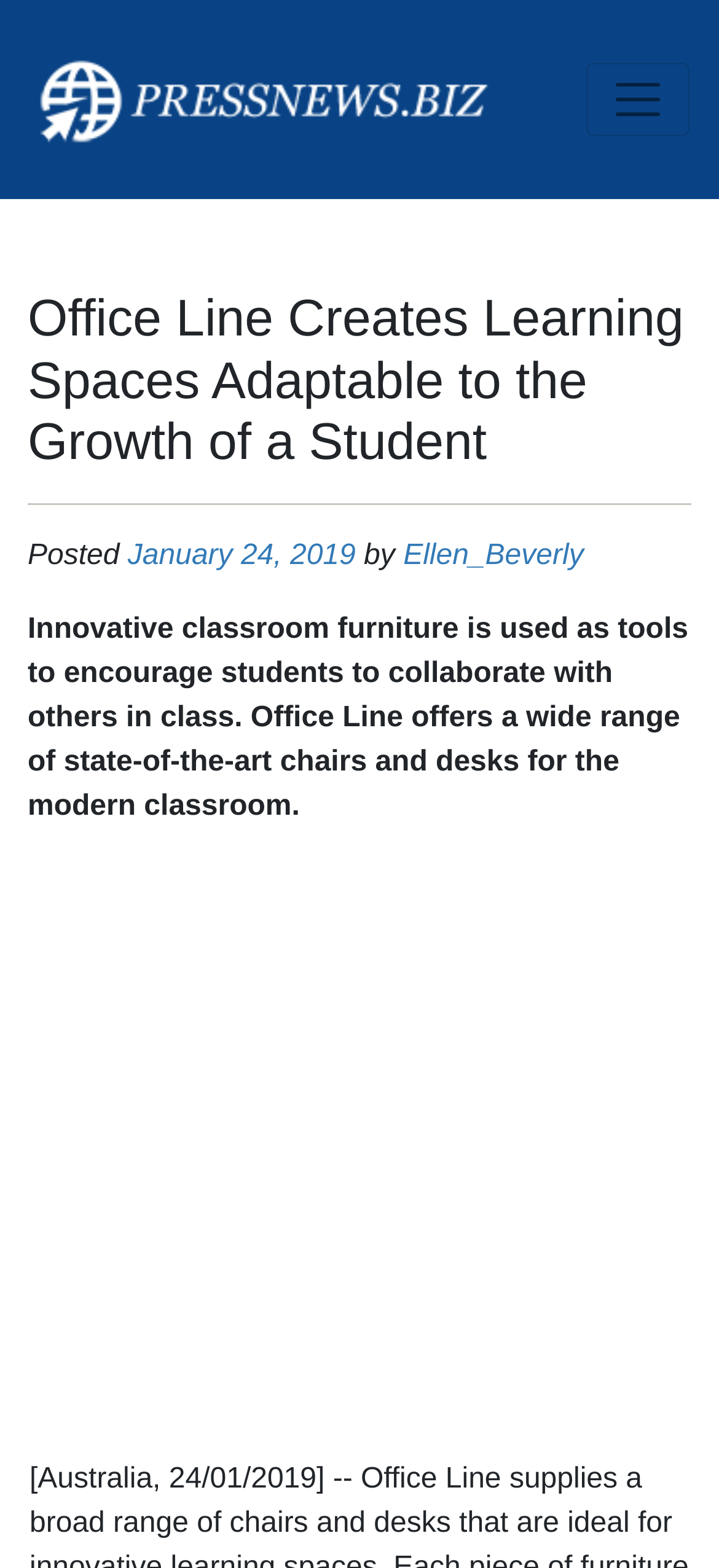Give a comprehensive overview of the webpage, including key elements.

The webpage is about Office Line, a company that creates learning spaces adaptable to the growth of a student. At the top left, there is a link "PFRree" and a button "Toggle navigation" at the top right. Below the button, there is a heading with the same title as the webpage, "Office Line Creates Learning Spaces Adaptable to the Growth of a Student". 

Underneath the heading, there is a horizontal separator line. Following the separator, there is a section that appears to be a blog post or article. It starts with the text "Posted" on the left, followed by the date "January 24, 2019" and then the author's name "Ellen_Beverly" on the right. 

Below the post metadata, there is a paragraph of text that summarizes the content of the article, stating that innovative classroom furniture is used to encourage student collaboration and that Office Line offers a range of state-of-the-art chairs and desks for the modern classroom. 

Taking up the majority of the page, there is a large advertisement iframe that spans the entire width of the page, located below the article summary. At the very bottom of the page, there is a small, almost invisible text element containing a non-breaking space character.